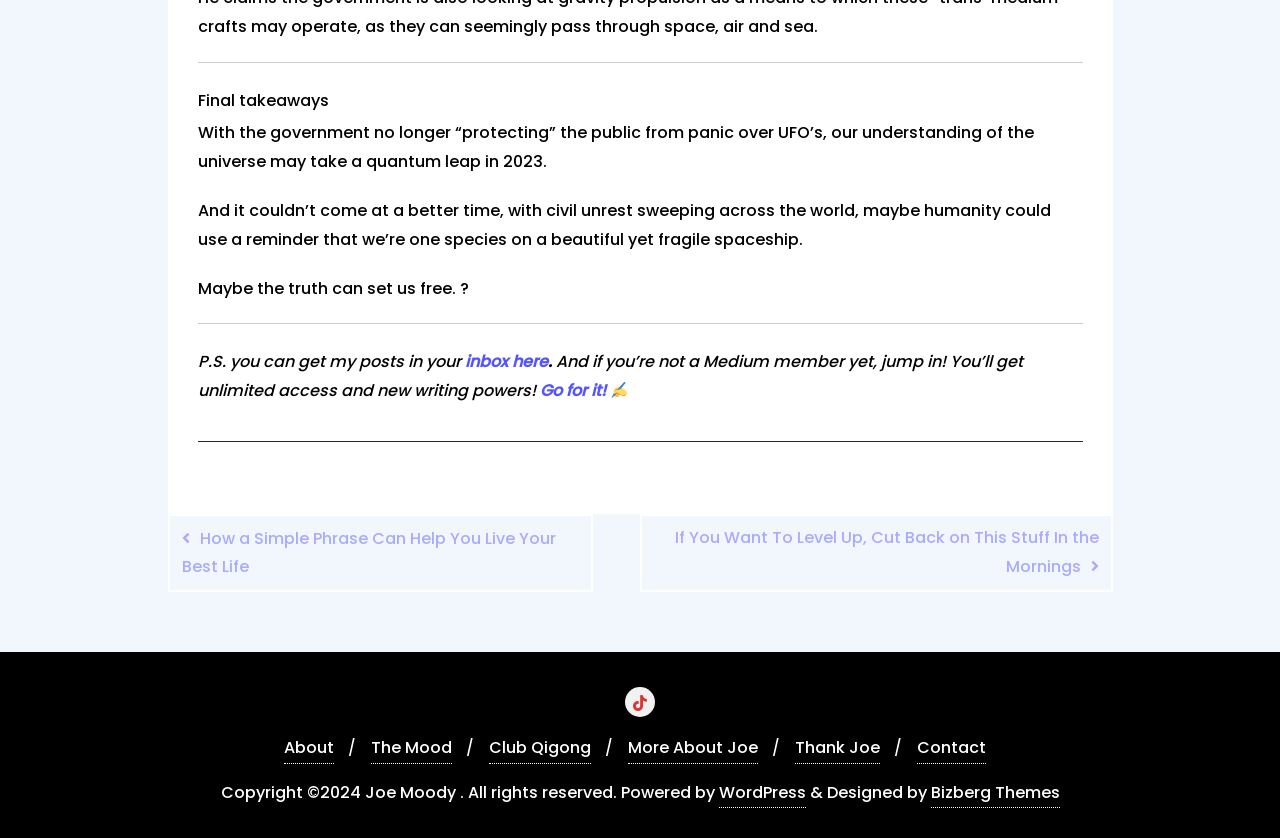Locate the bounding box coordinates of the element I should click to achieve the following instruction: "Get in touch with Joe".

[0.716, 0.876, 0.77, 0.911]